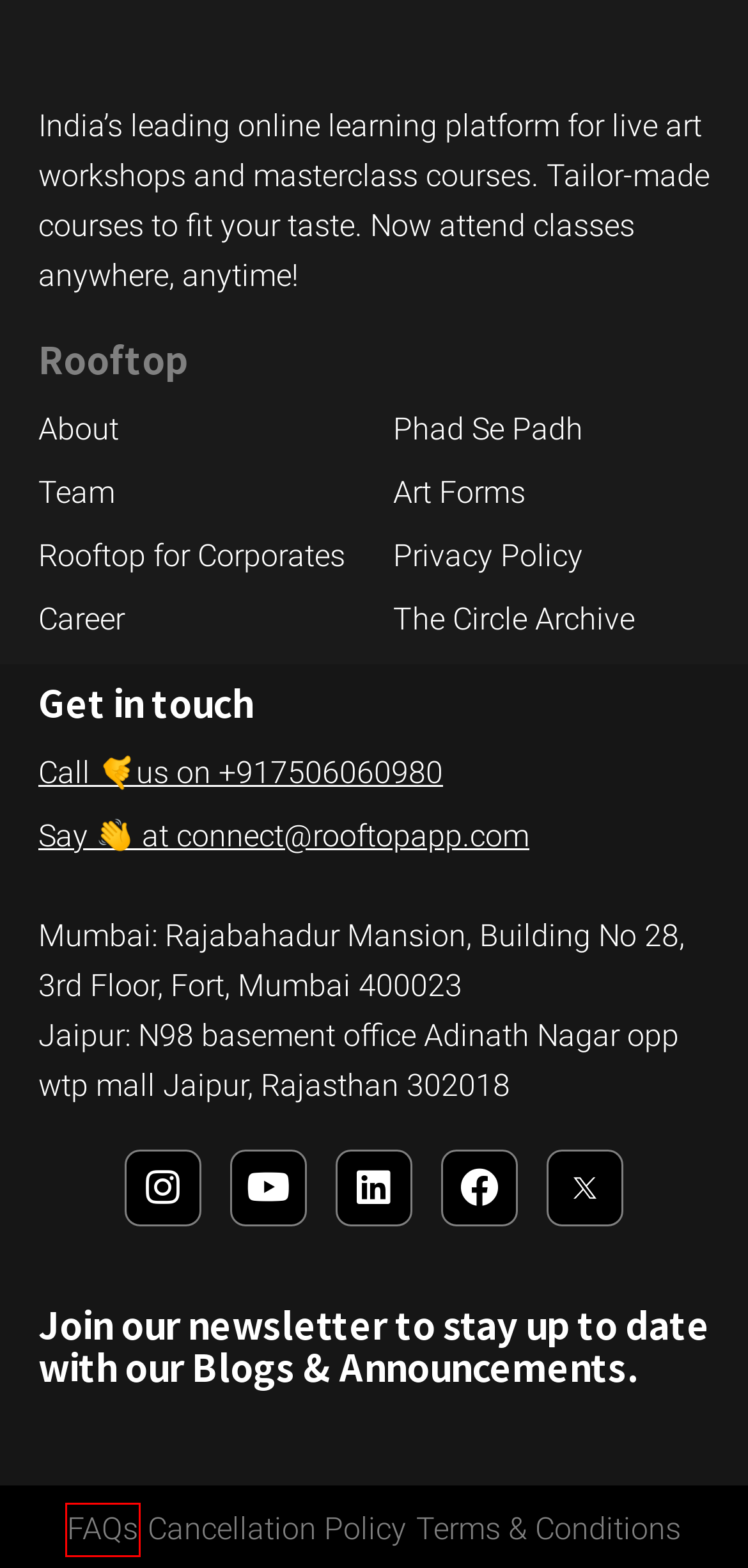You have been given a screenshot of a webpage with a red bounding box around a UI element. Select the most appropriate webpage description for the new webpage that appears after clicking the element within the red bounding box. The choices are:
A. The Circle Archive - Rooftop - Where India Inspires Creativity
B. Employee Engagement Activities - Rooftop - Where India Inspires Creativity
C. Privacy Policy - Rooftop - Where India Inspires Creativity
D. Phad se Padh - Rooftop - Where India Inspires Creativity
E. Cancellation Policy - Rooftop - Where India Inspires Creativity
F. Frequently Asked Questions | Rooftop
G. About - Learn More About Our App | Rooftop
H. About the Team - The Rooftop Family | Rooftop

F